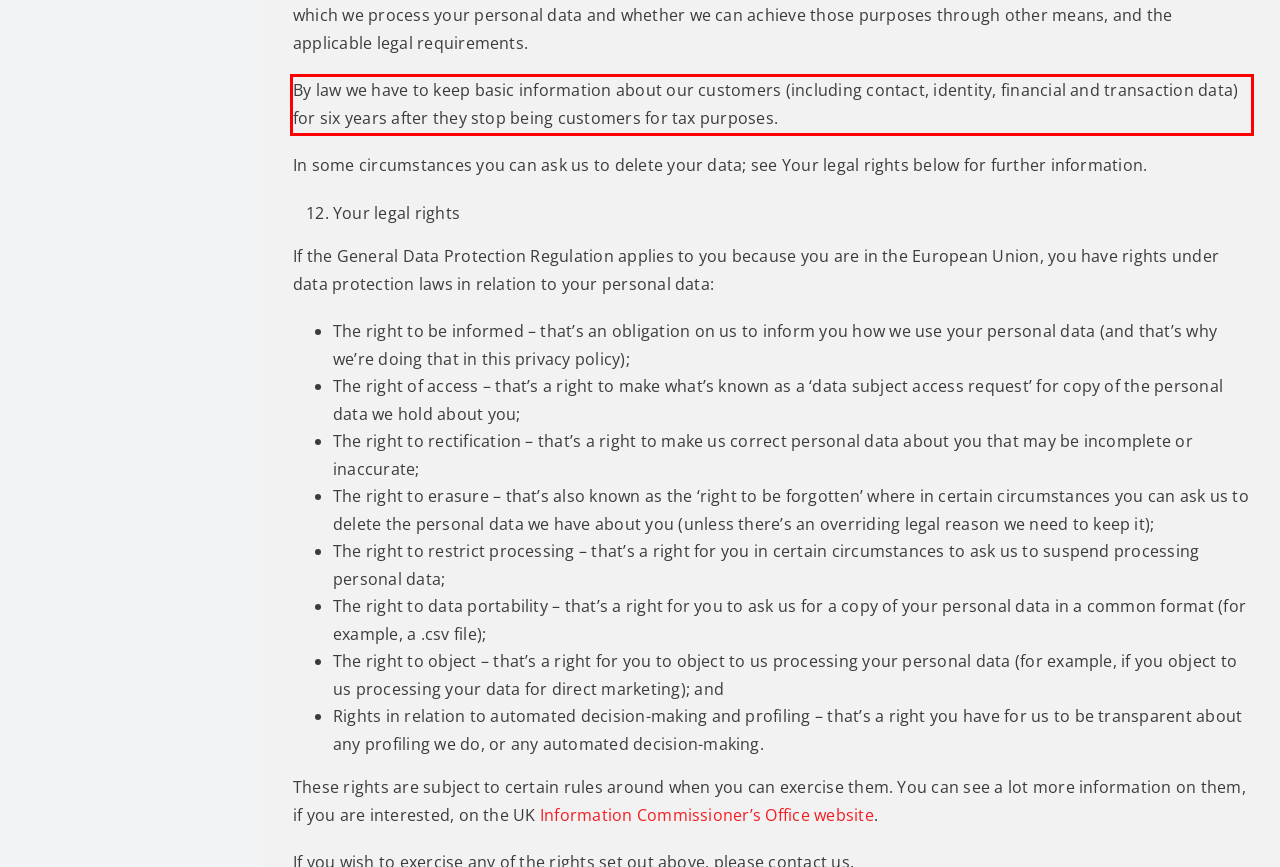Using the provided webpage screenshot, recognize the text content in the area marked by the red bounding box.

By law we have to keep basic information about our customers (including contact, identity, financial and transaction data) for six years after they stop being customers for tax purposes.